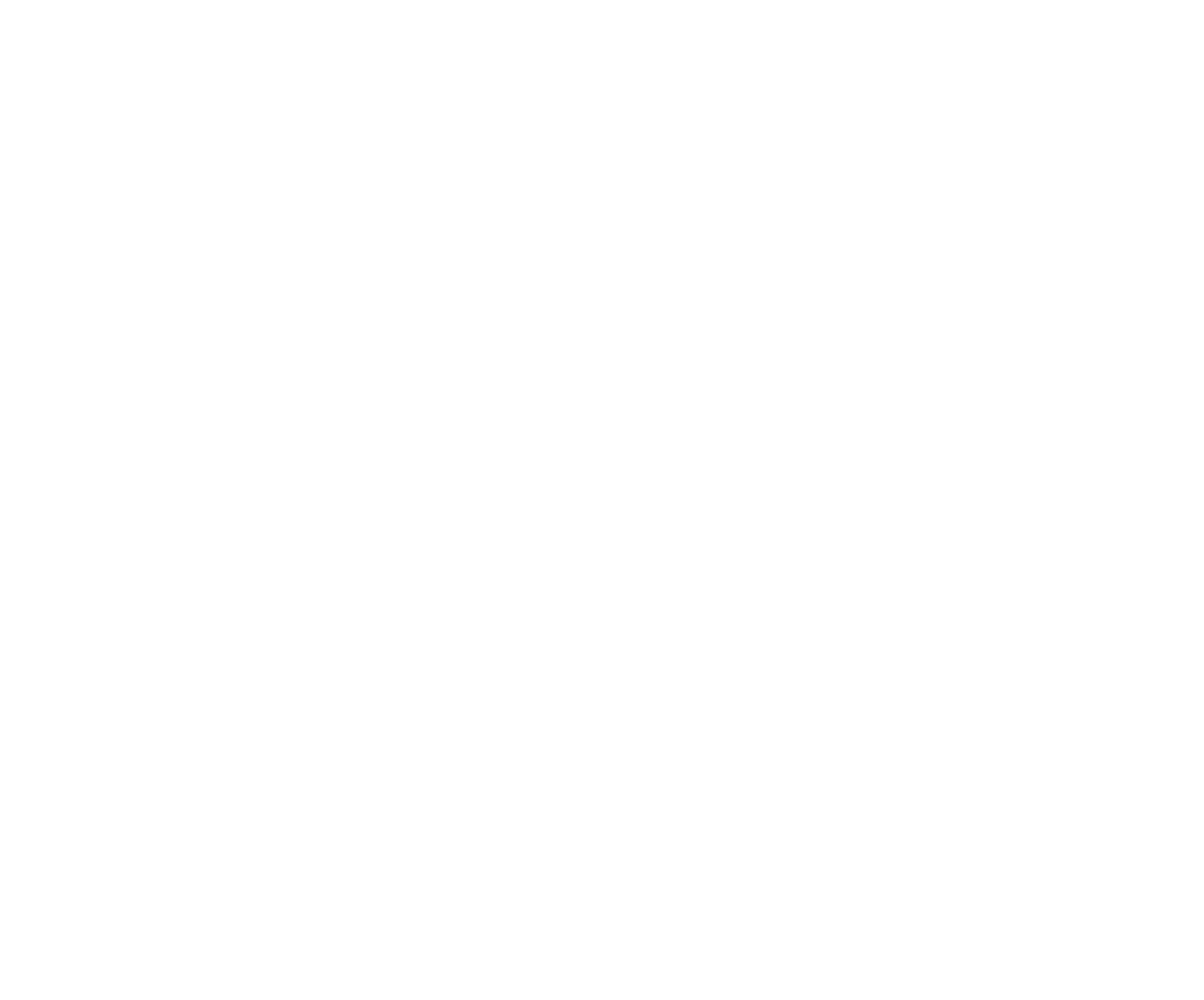What is the purpose of the 'Upload VCE File' link?
Answer the question with a single word or phrase by looking at the picture.

Upload VCE file